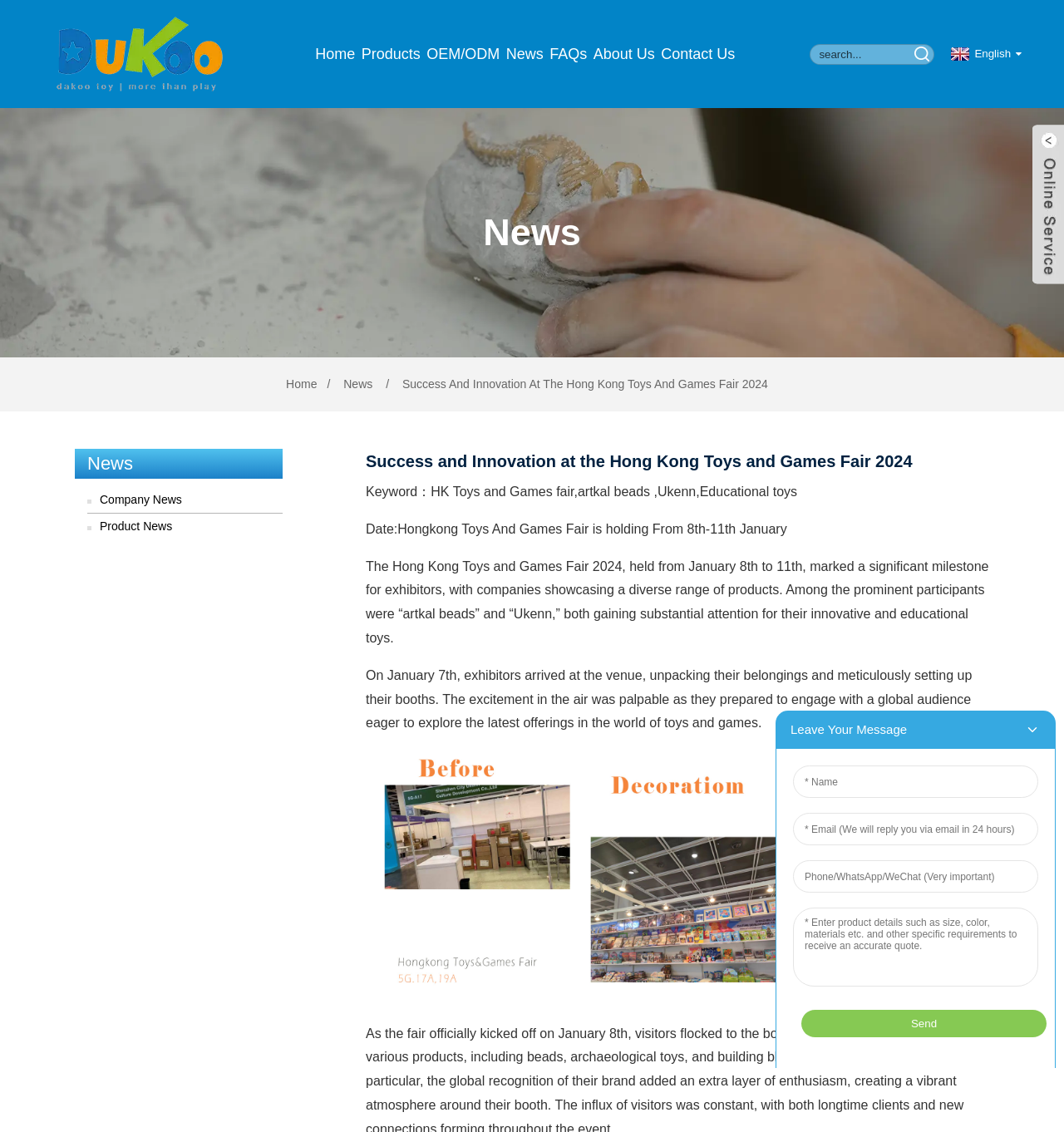From the element description: "SPY S&P500 ETF", extract the bounding box coordinates of the UI element. The coordinates should be expressed as four float numbers between 0 and 1, in the order [left, top, right, bottom].

None